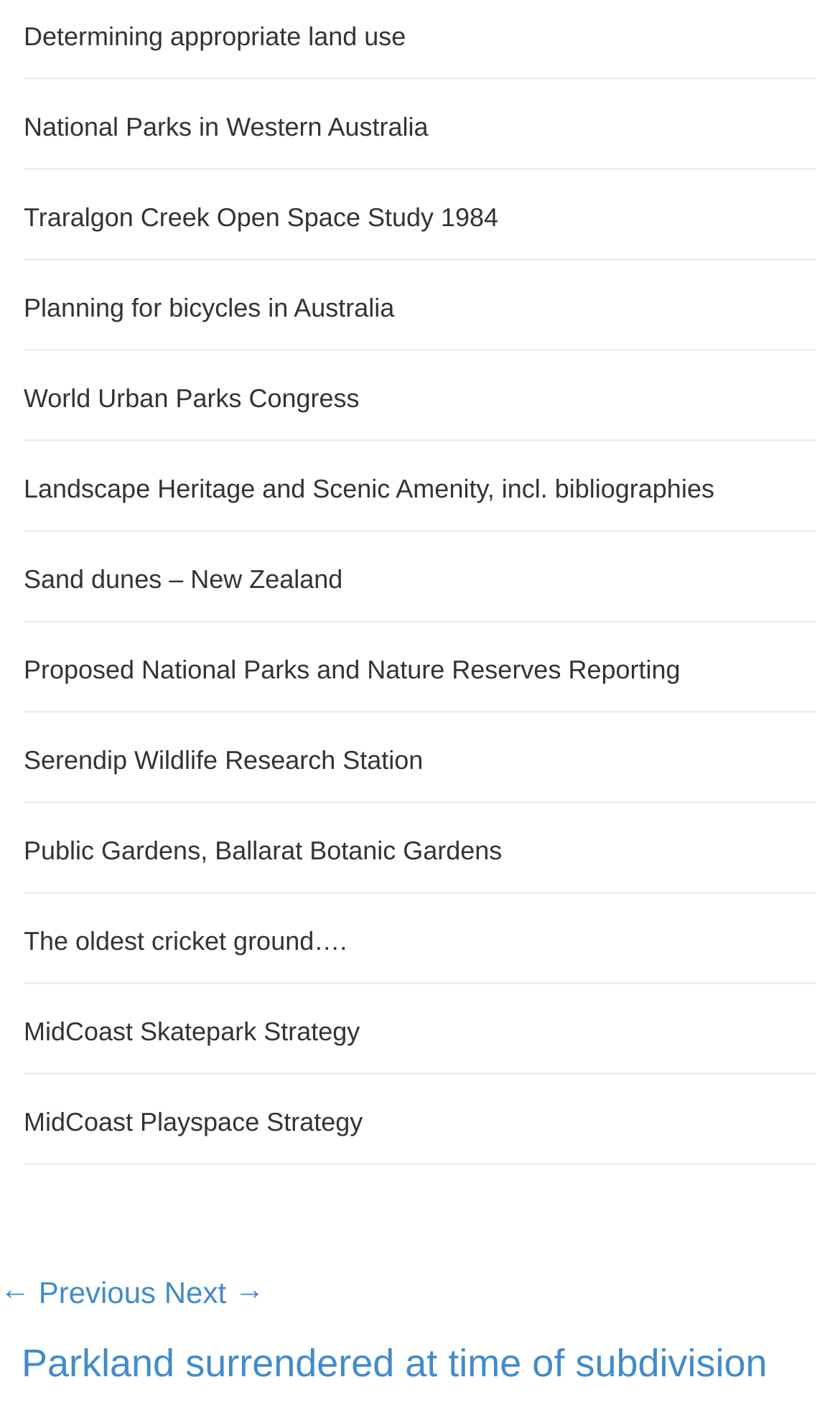Identify the bounding box coordinates of the clickable region to carry out the given instruction: "Click on 'Determining appropriate land use'".

[0.028, 0.016, 0.483, 0.037]